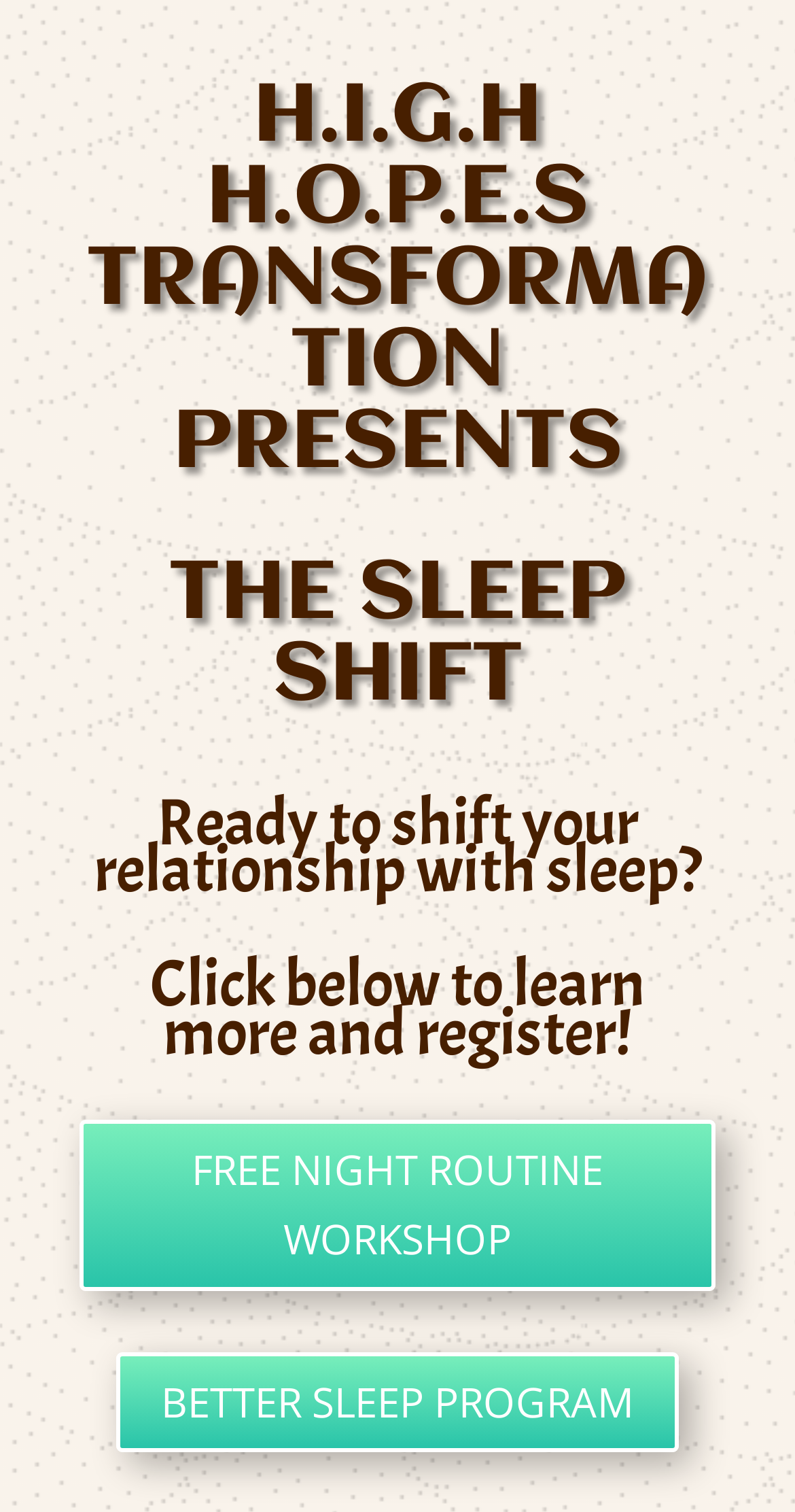What is the purpose of clicking the link below?
Examine the screenshot and reply with a single word or phrase.

to learn more and register